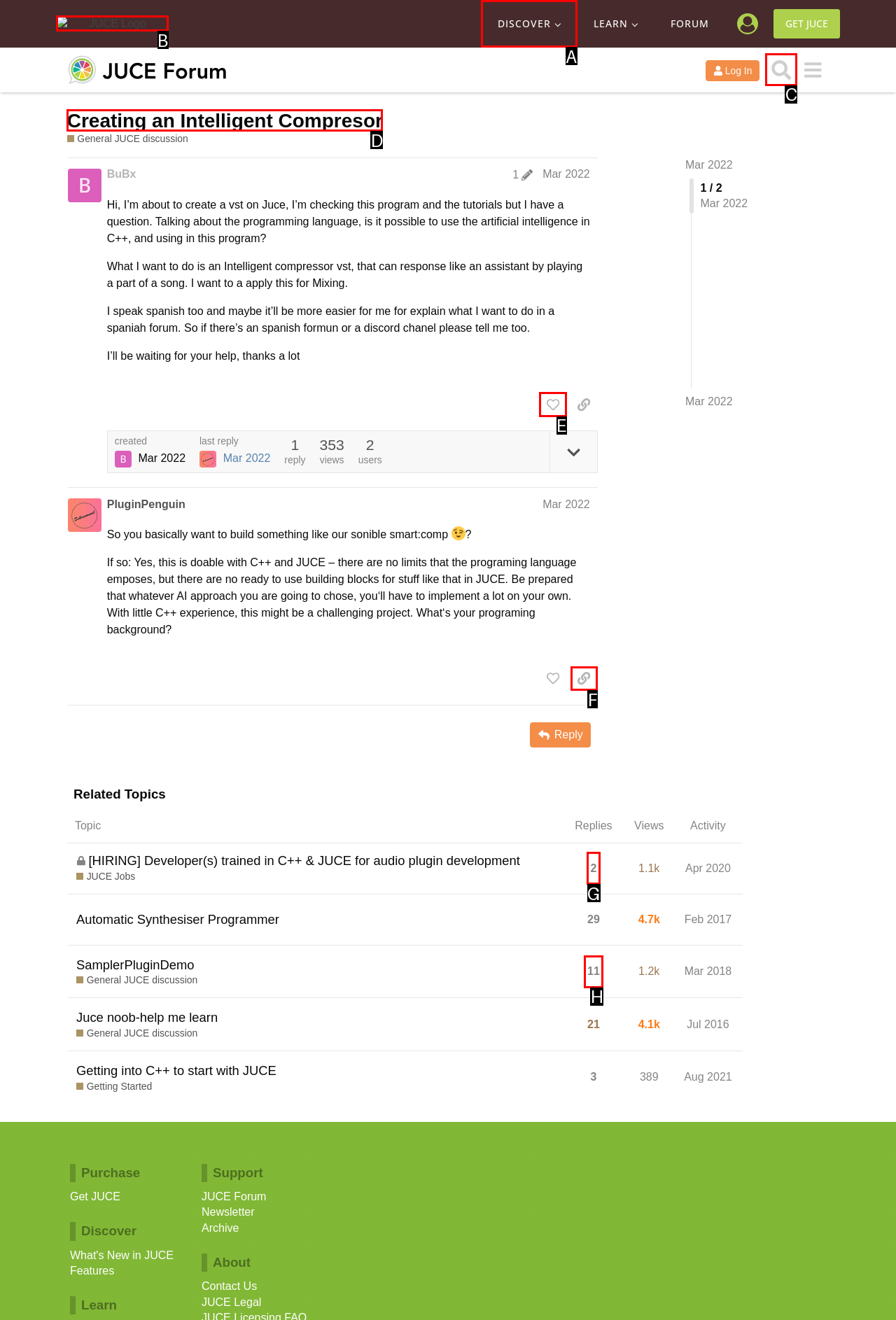Tell me which letter corresponds to the UI element that will allow you to Click on the 'DISCOVER' link. Answer with the letter directly.

A